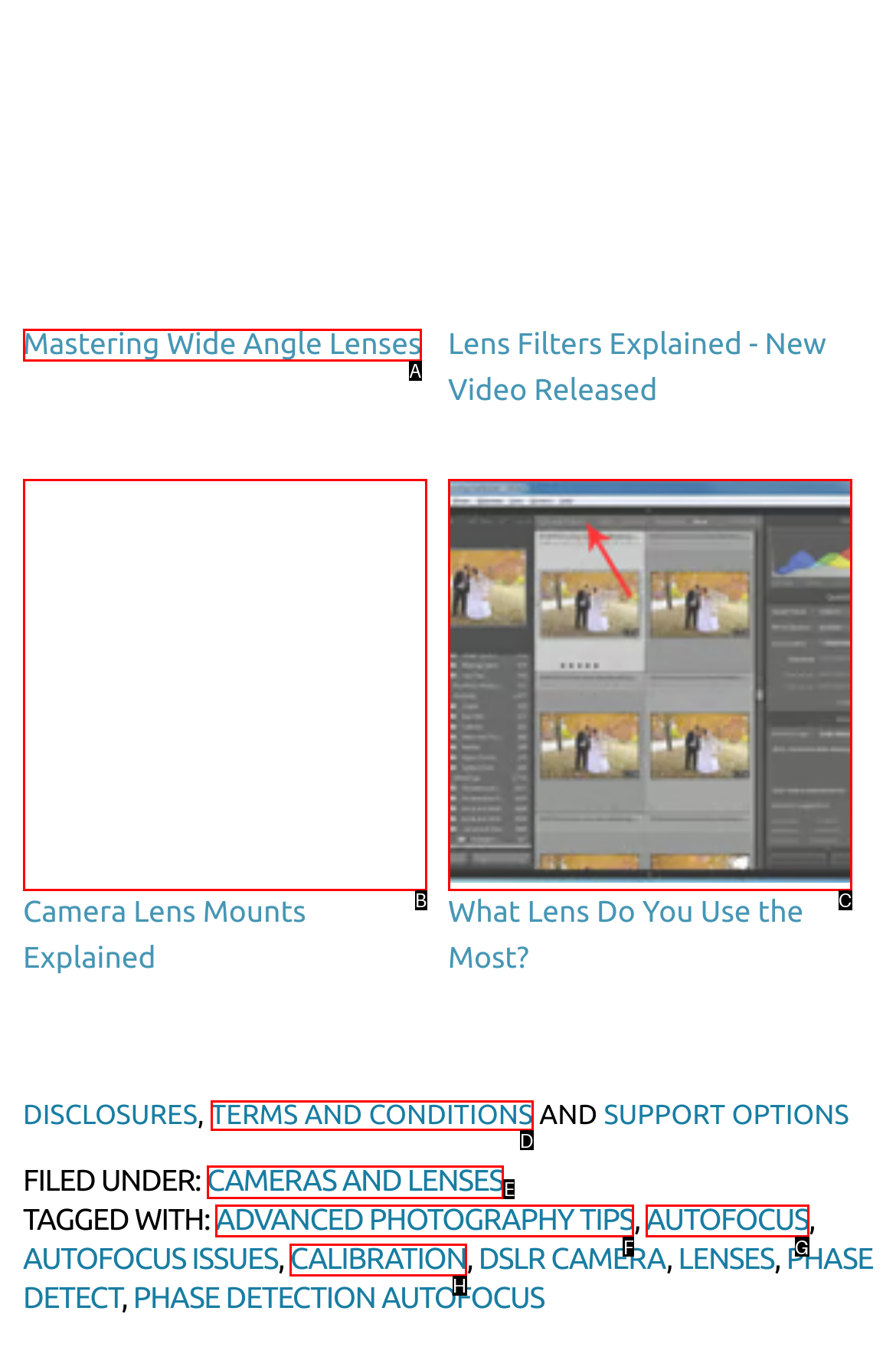Select the letter of the option that should be clicked to achieve the specified task: Explore cameras and lenses. Respond with just the letter.

E